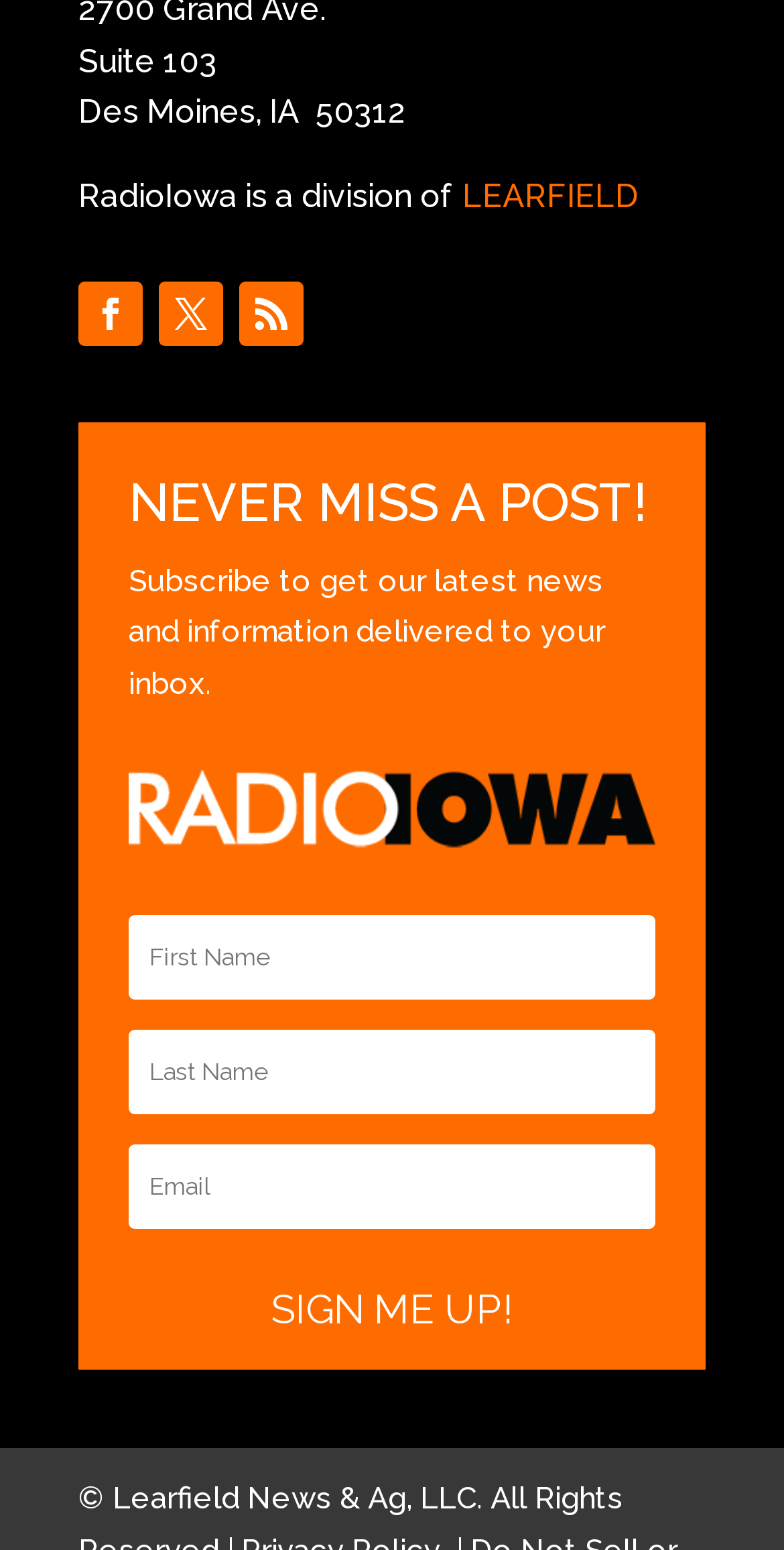What is the name of the logo displayed on the webpage?
Using the image, provide a concise answer in one word or a short phrase.

Radio Iowa Logo